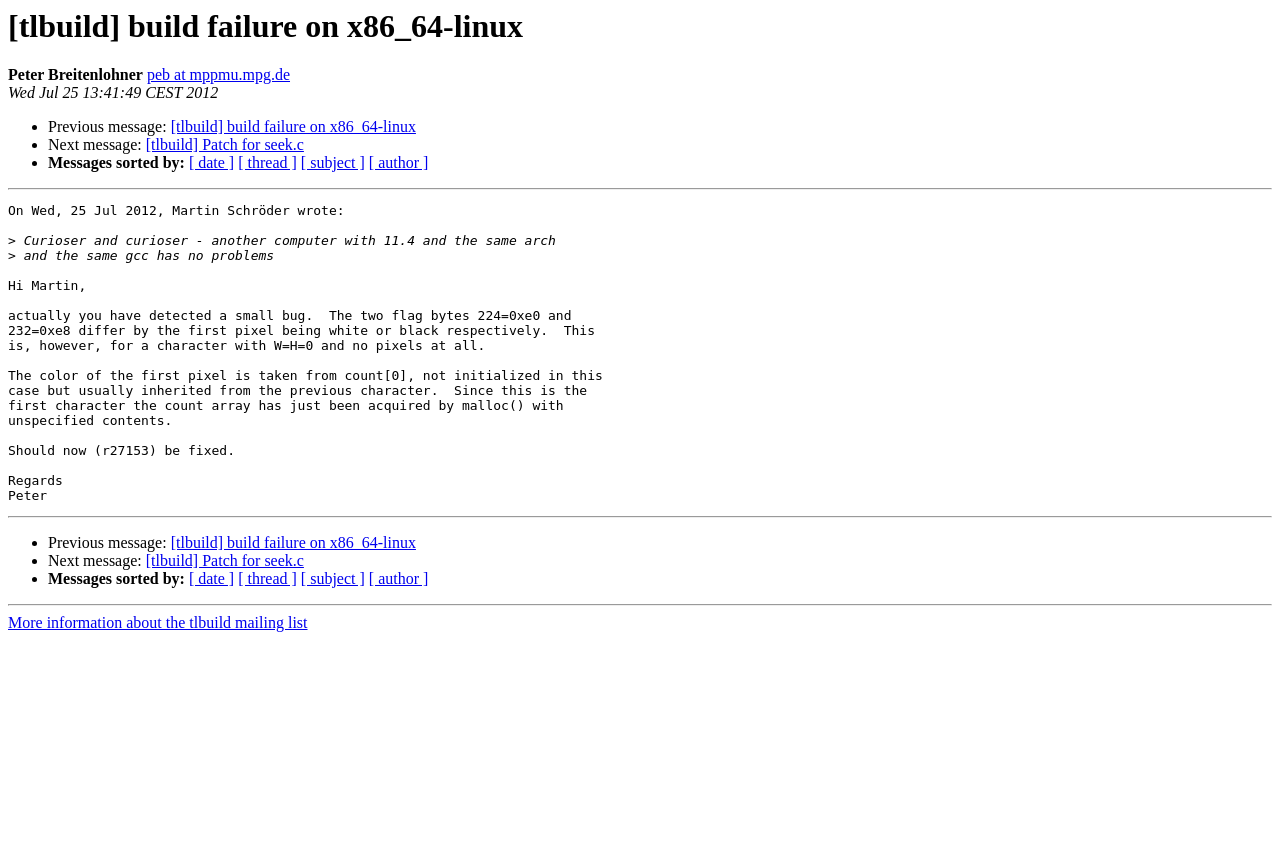Determine the bounding box coordinates for the UI element with the following description: "[ subject ]". The coordinates should be four float numbers between 0 and 1, represented as [left, top, right, bottom].

[0.235, 0.661, 0.285, 0.681]